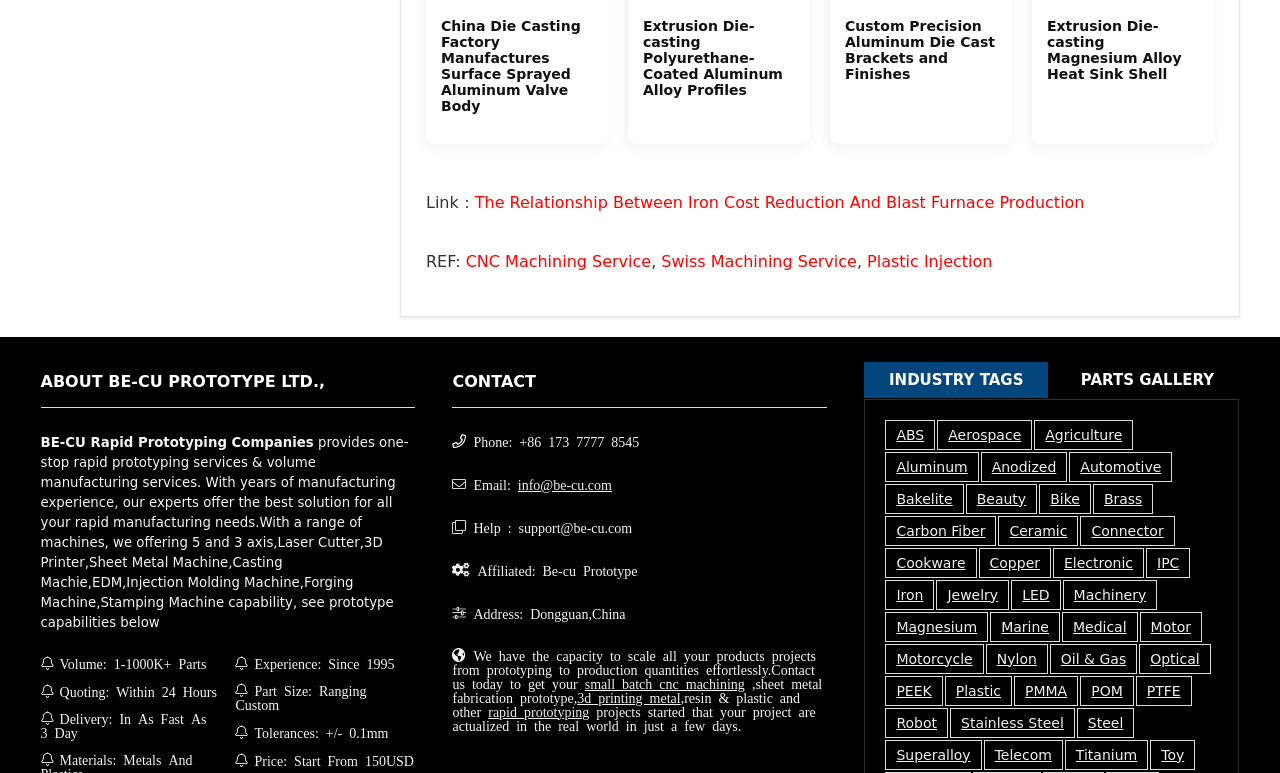Respond to the following query with just one word or a short phrase: 
What is the minimum tolerance?

+/- 0.1mm